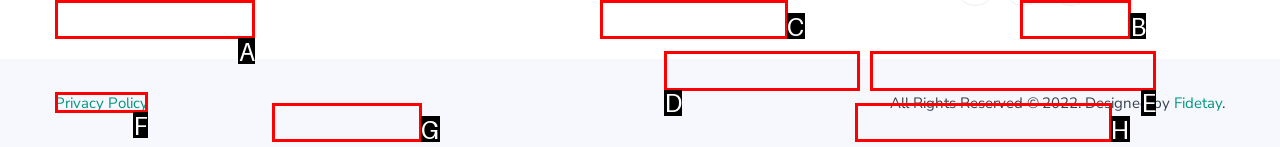Tell me which one HTML element you should click to complete the following task: learn about maintaining work clothes
Answer with the option's letter from the given choices directly.

C